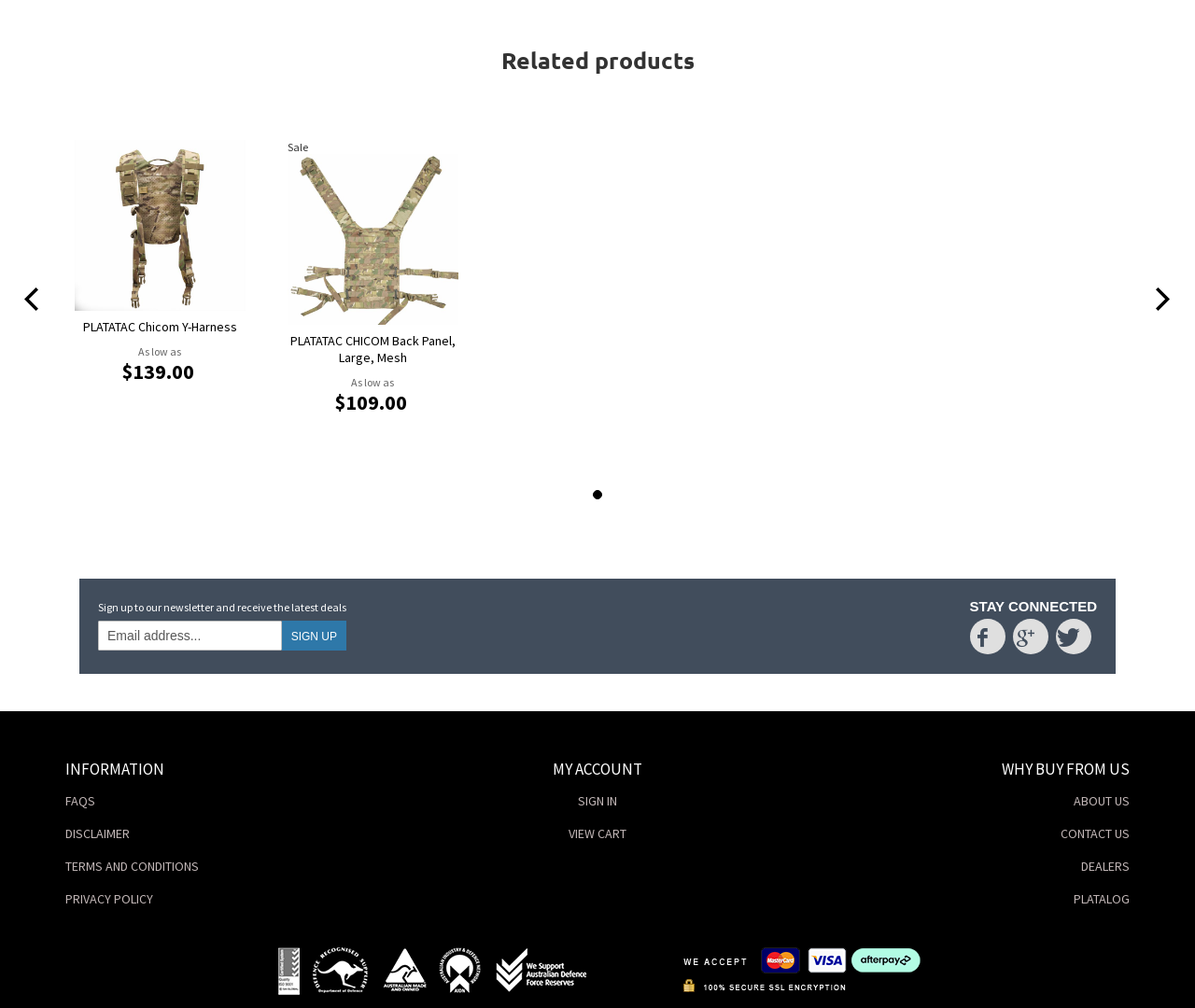Identify the bounding box coordinates of the element that should be clicked to fulfill this task: "Click on 'FAQS' link". The coordinates should be provided as four float numbers between 0 and 1, i.e., [left, top, right, bottom].

[0.055, 0.777, 0.08, 0.812]